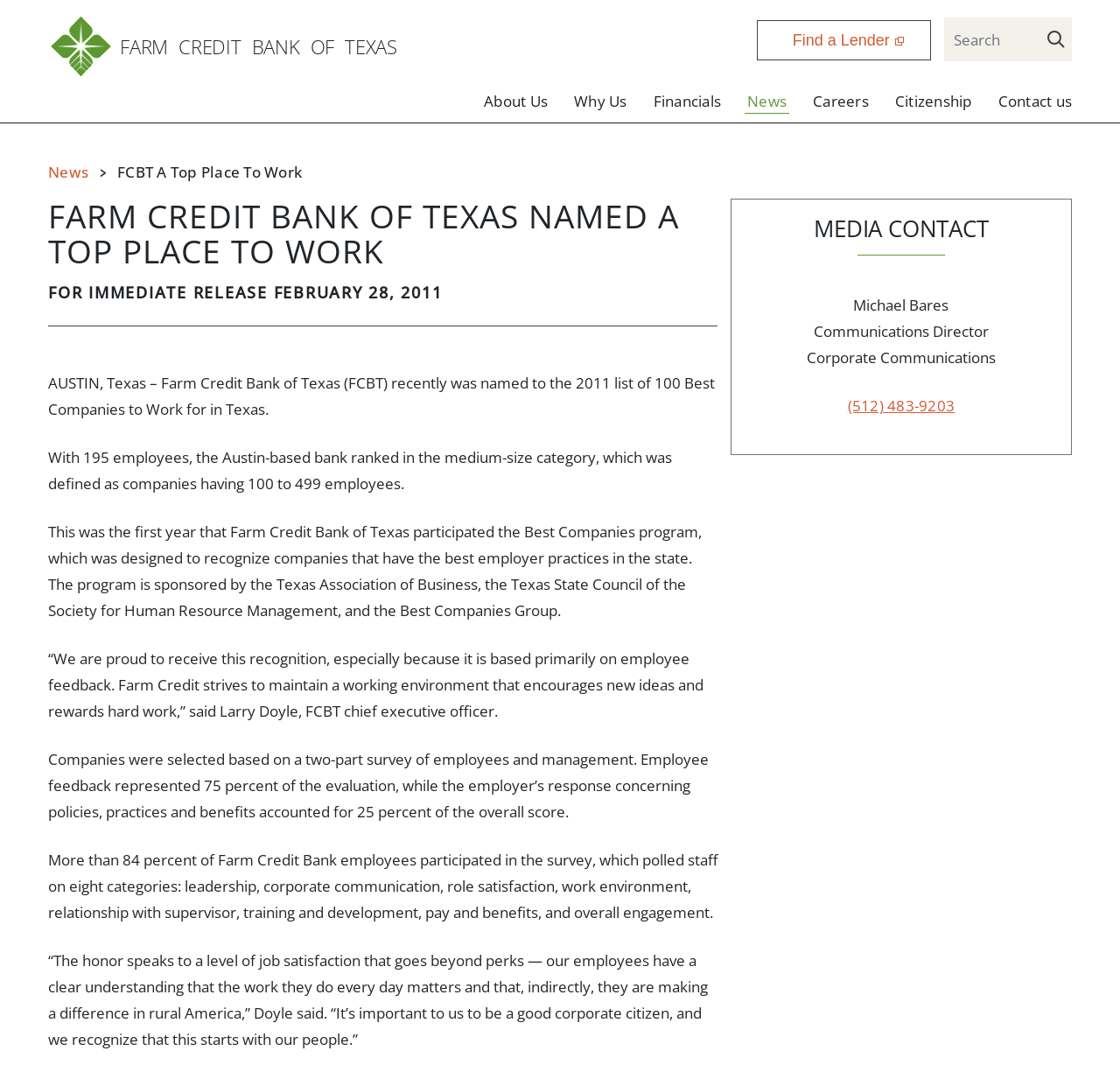Please find the bounding box coordinates of the element's region to be clicked to carry out this instruction: "Search for something in the search box".

[0.843, 0.016, 0.921, 0.057]